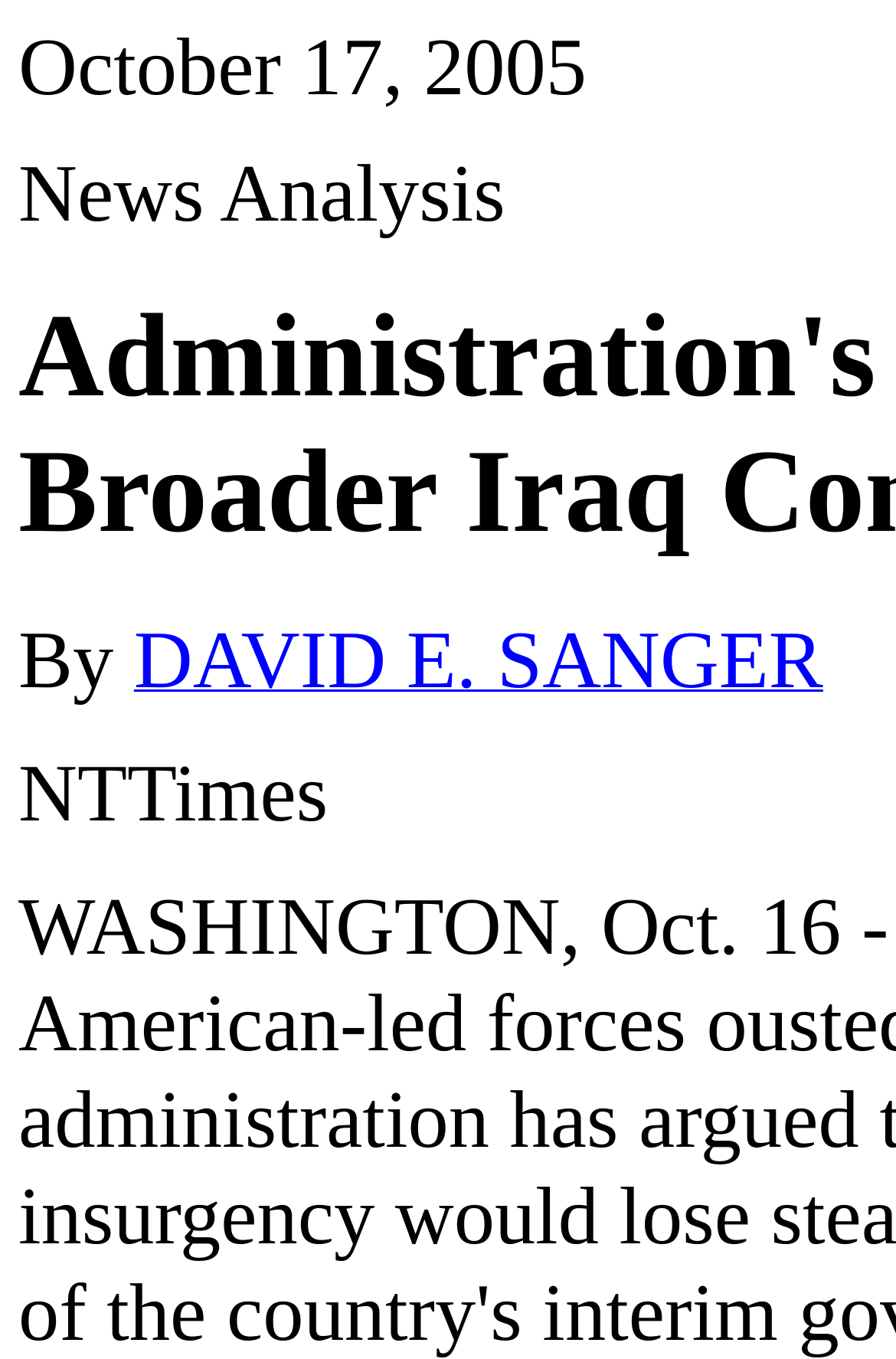Please find and generate the text of the main header of the webpage.

Administration's Tone Signals a Longer, Broader Iraq Conflict